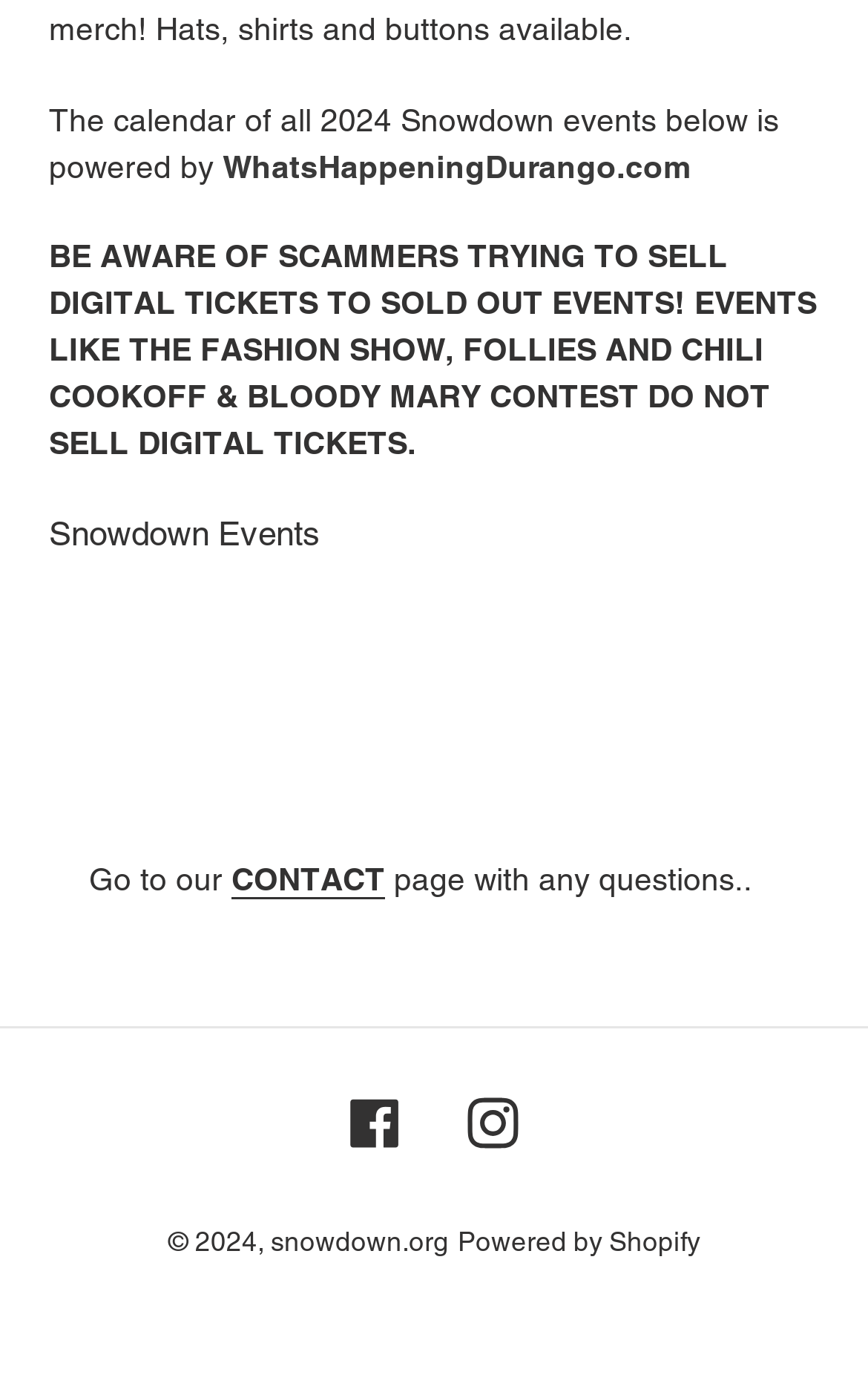Given the description Powered by Shopify, predict the bounding box coordinates of the UI element. Ensure the coordinates are in the format (top-left x, top-left y, bottom-right x, bottom-right y) and all values are between 0 and 1.

[0.527, 0.883, 0.806, 0.906]